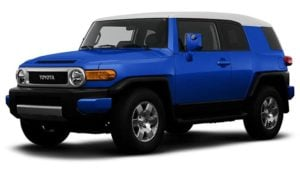Describe all the important aspects and details of the image.

The image features a striking blue Toyota FJ Cruiser, a mid-sized SUV known for its distinctive retro styling that pays homage to the iconic Toyota Land Cruiser J40. The vehicle exhibits a robust and rugged design, characterized by its squared-off body, high ground clearance, and unique two-tone color scheme, which includes a contrasting white roof. The FJ Cruiser is equipped with a spacious interior and offers both rear-wheel and four-wheel-drive configurations, making it suitable for various driving conditions. This particular model is representative of Toyota's SUV lineup, which is renowned for durability and reliability, appealing to both adventure-seekers and everyday drivers alike. The image captures the FJ Cruiser in a three-quarter view, showcasing its bold presence and adventurous spirit.